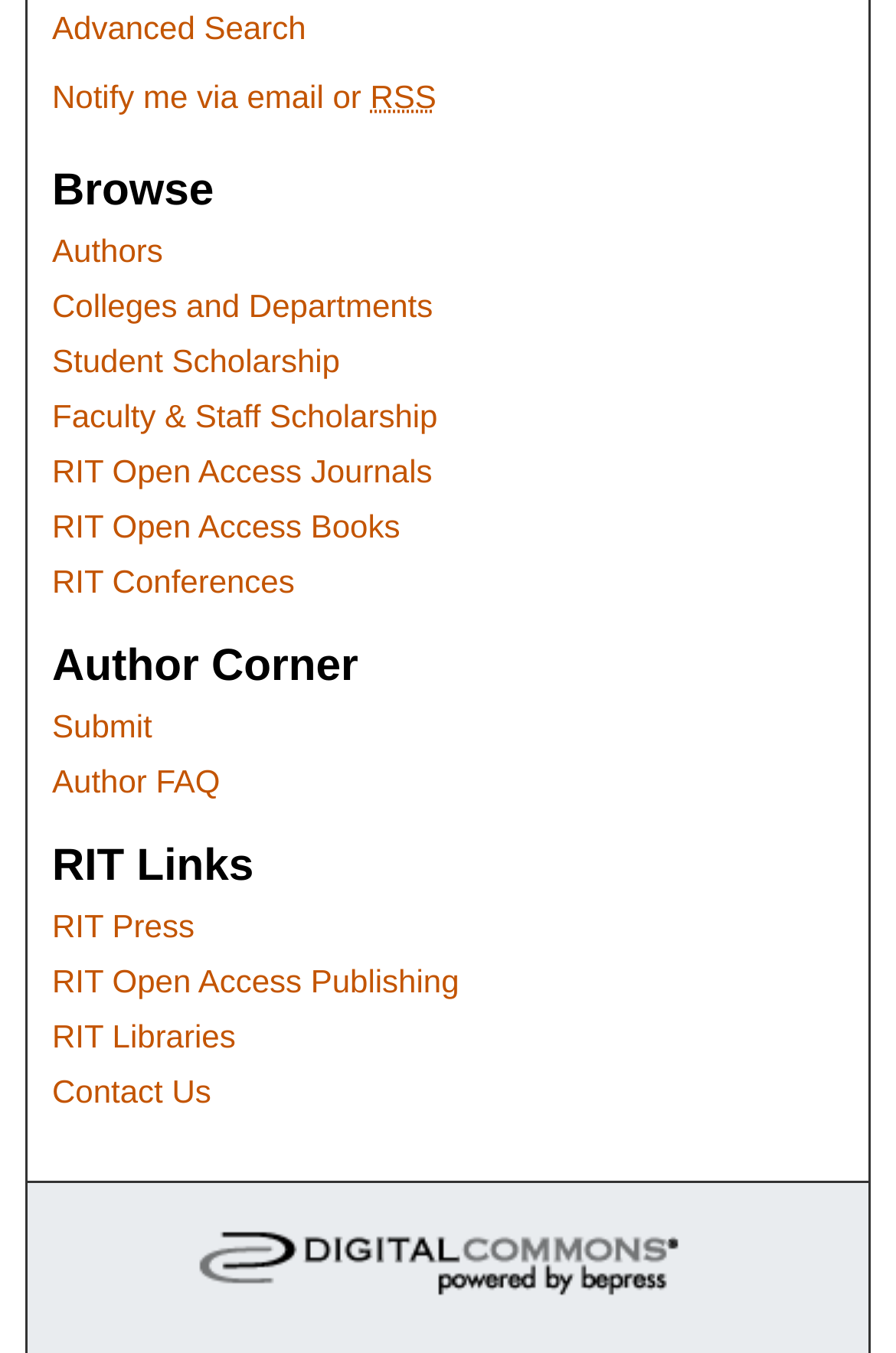What is the purpose of the 'Notify me via email or RSS' link?
Answer the question with a single word or phrase by looking at the picture.

To receive updates